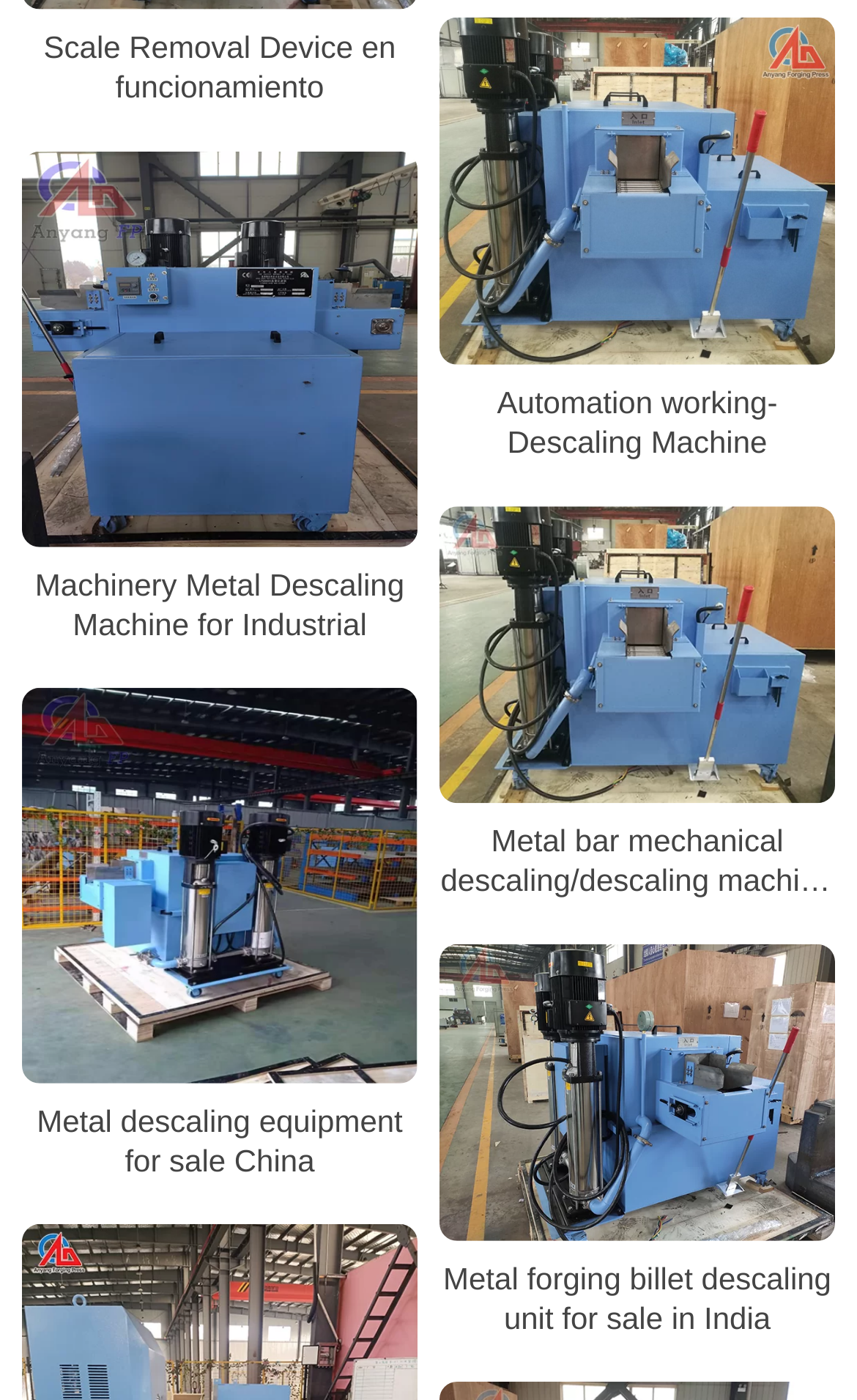Using the given description, provide the bounding box coordinates formatted as (top-left x, top-left y, bottom-right x, bottom-right y), with all values being floating point numbers between 0 and 1. Description: Scale Removal Device en funcionamiento

[0.026, 0.02, 0.487, 0.076]